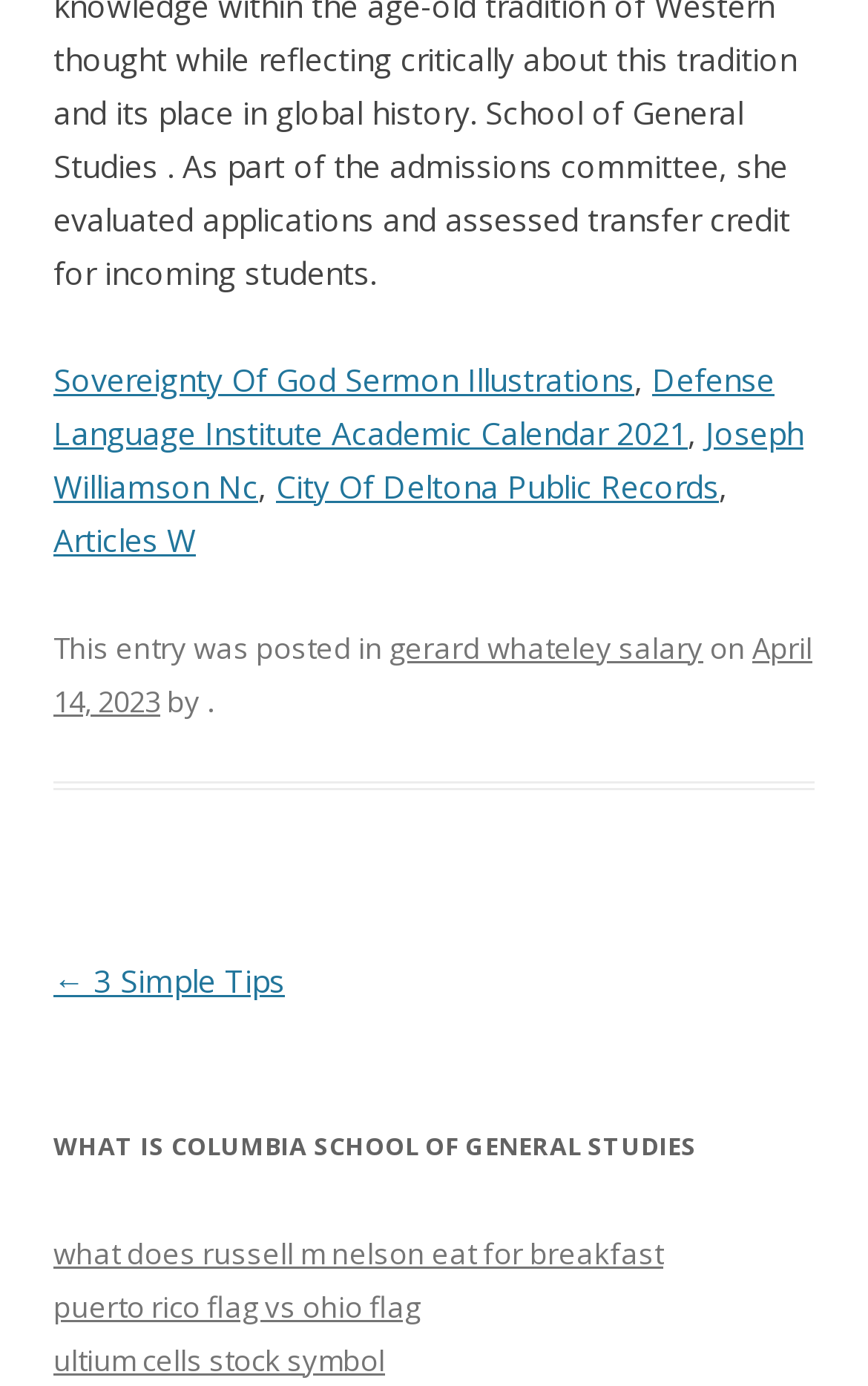Identify the bounding box for the UI element described as: "City Of Deltona Public Records". Ensure the coordinates are four float numbers between 0 and 1, formatted as [left, top, right, bottom].

[0.318, 0.335, 0.828, 0.366]